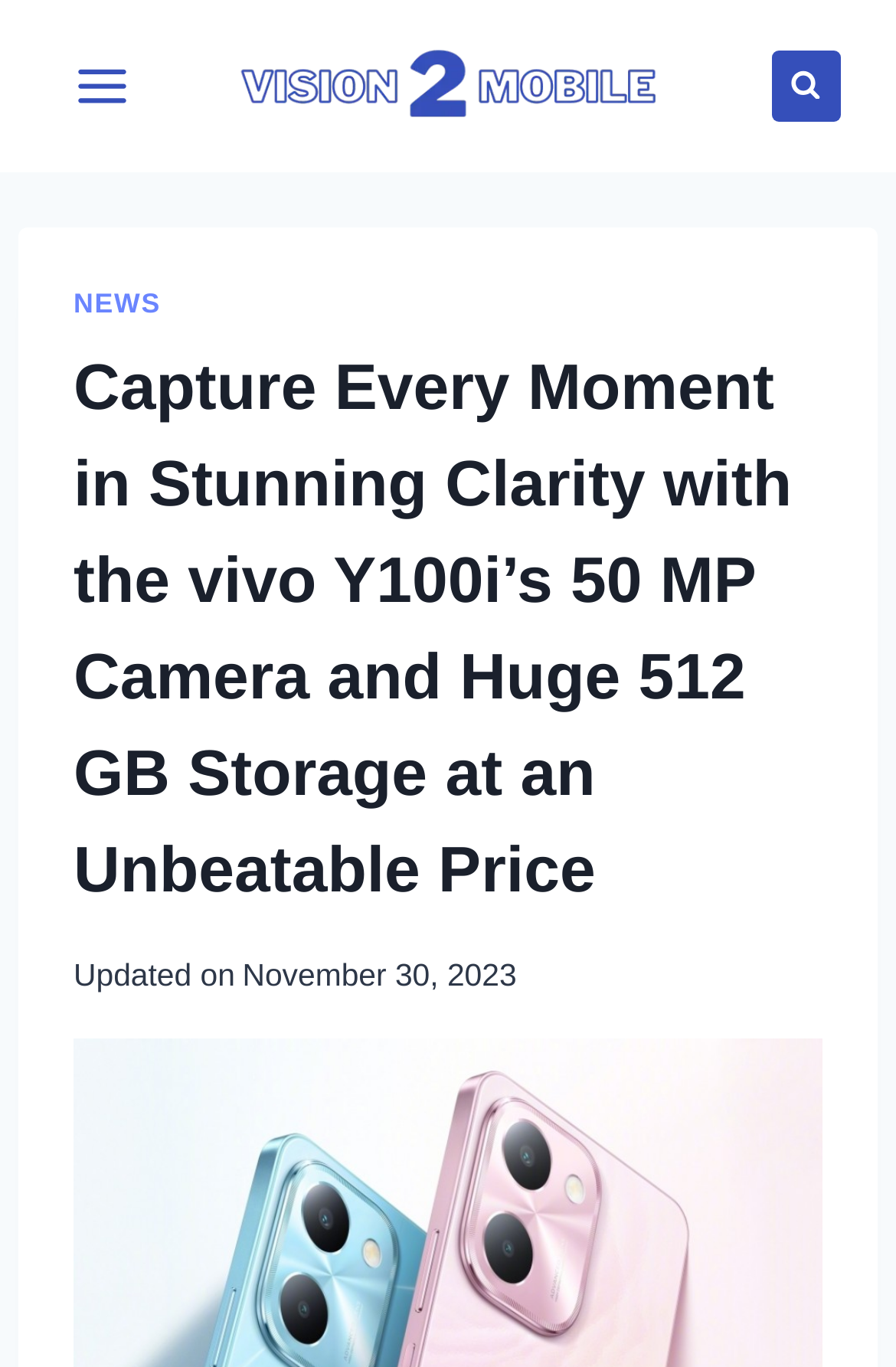Refer to the image and provide an in-depth answer to the question:
What is the name of the website?

The logo at the top of the webpage is labeled as 'Vision2mobile Logo', which suggests that the name of the website is Vision2mobile.